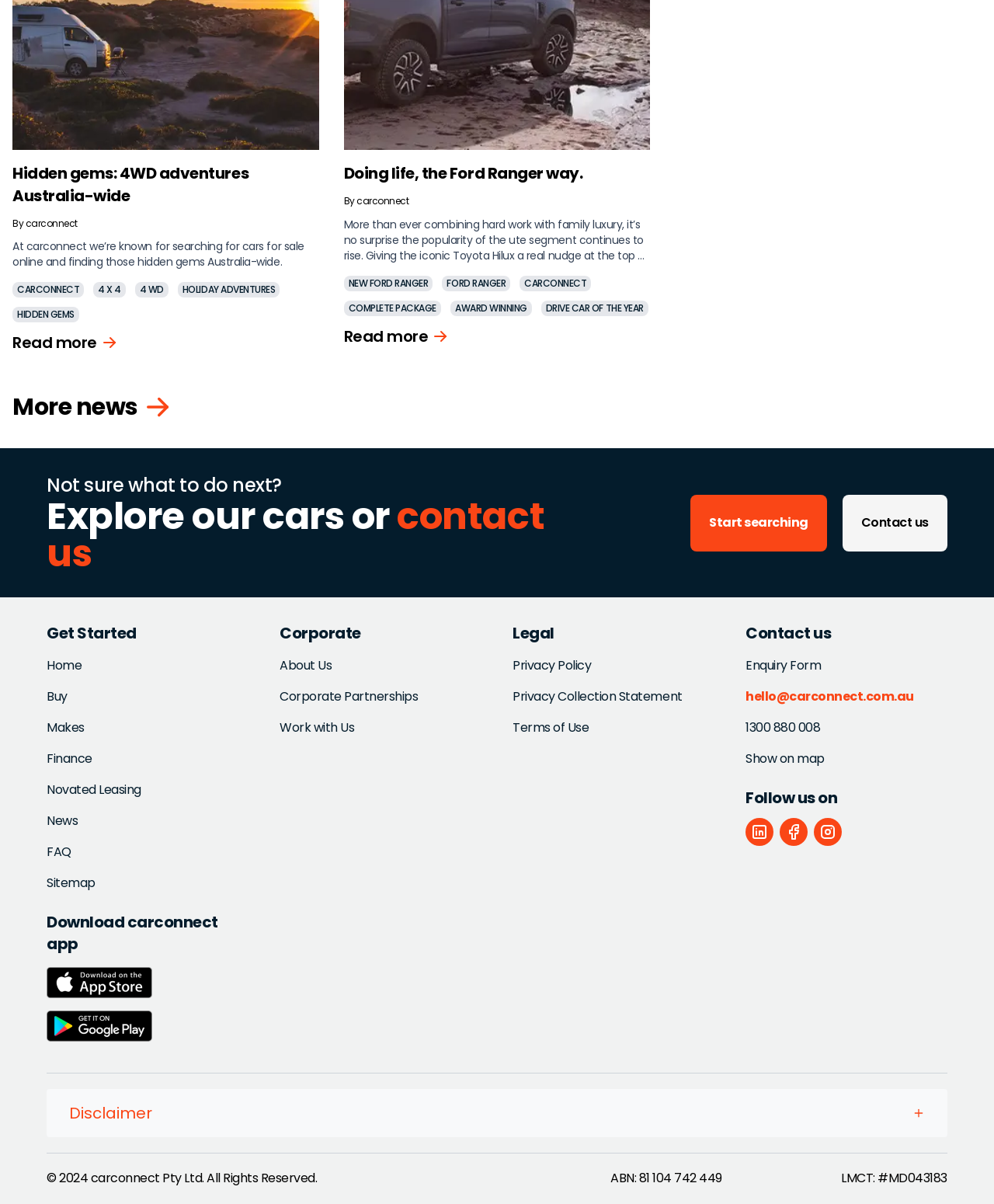How many social media links are there? Please answer the question using a single word or phrase based on the image.

3